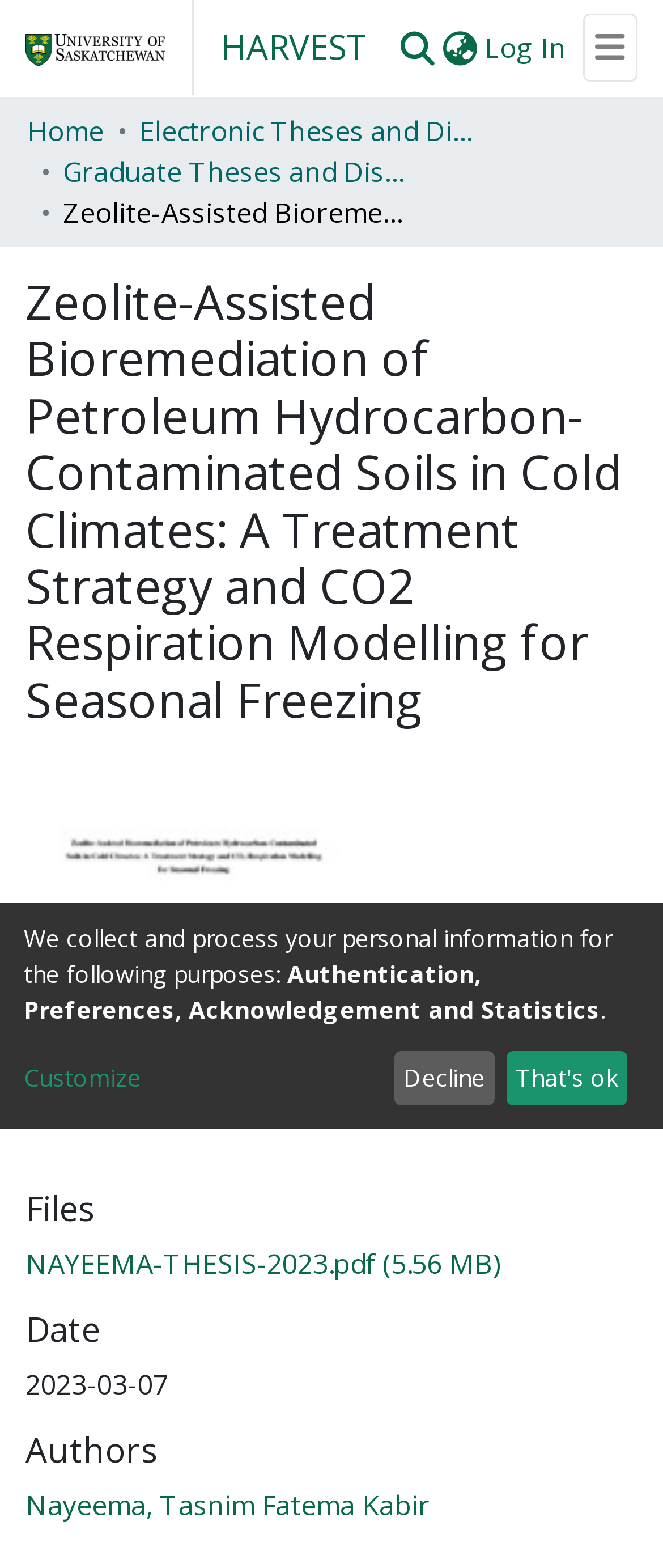Highlight the bounding box coordinates of the region I should click on to meet the following instruction: "Browse HARVEST".

[0.041, 0.148, 0.959, 0.191]